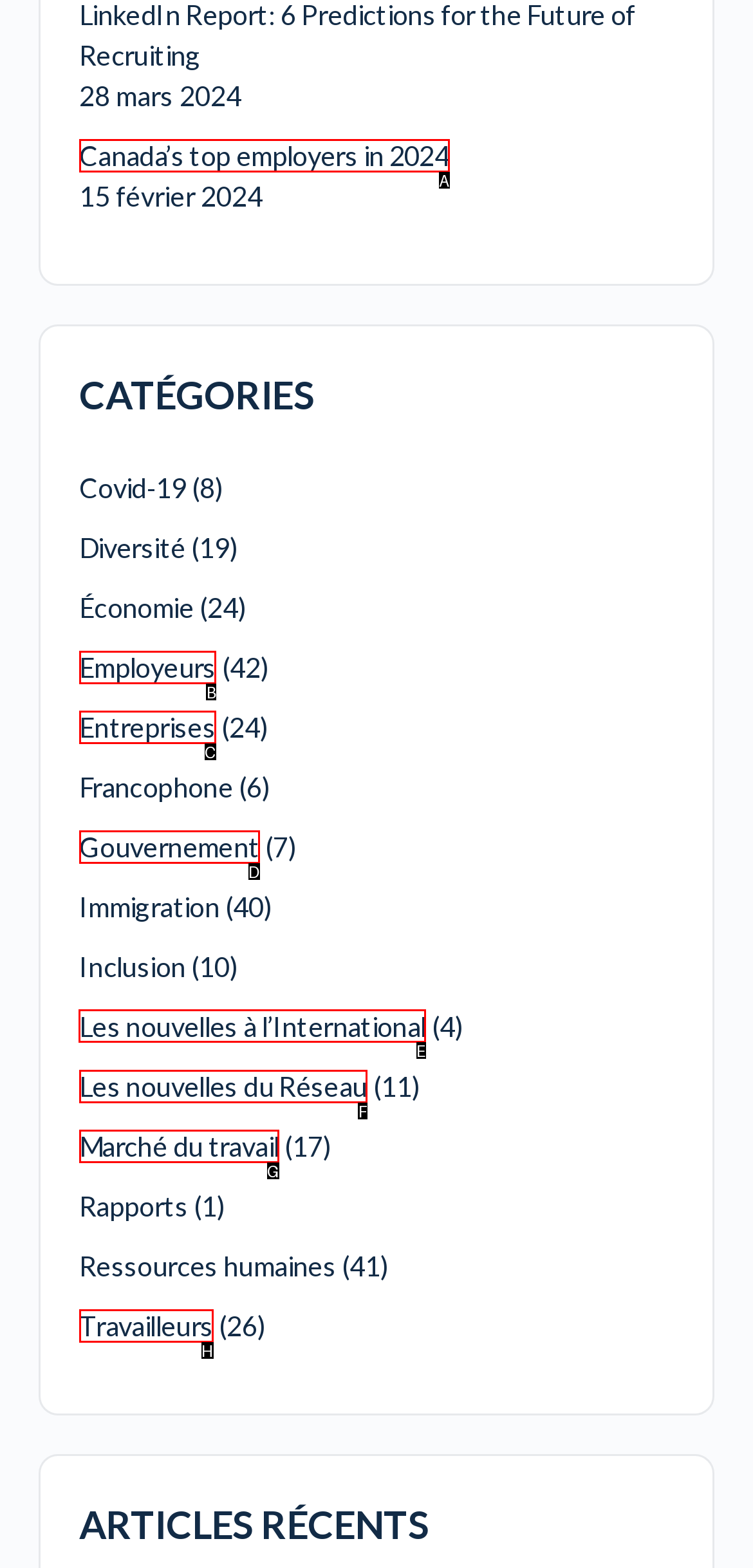Decide which letter you need to select to fulfill the task: Read 'Les nouvelles à l’International'
Answer with the letter that matches the correct option directly.

E